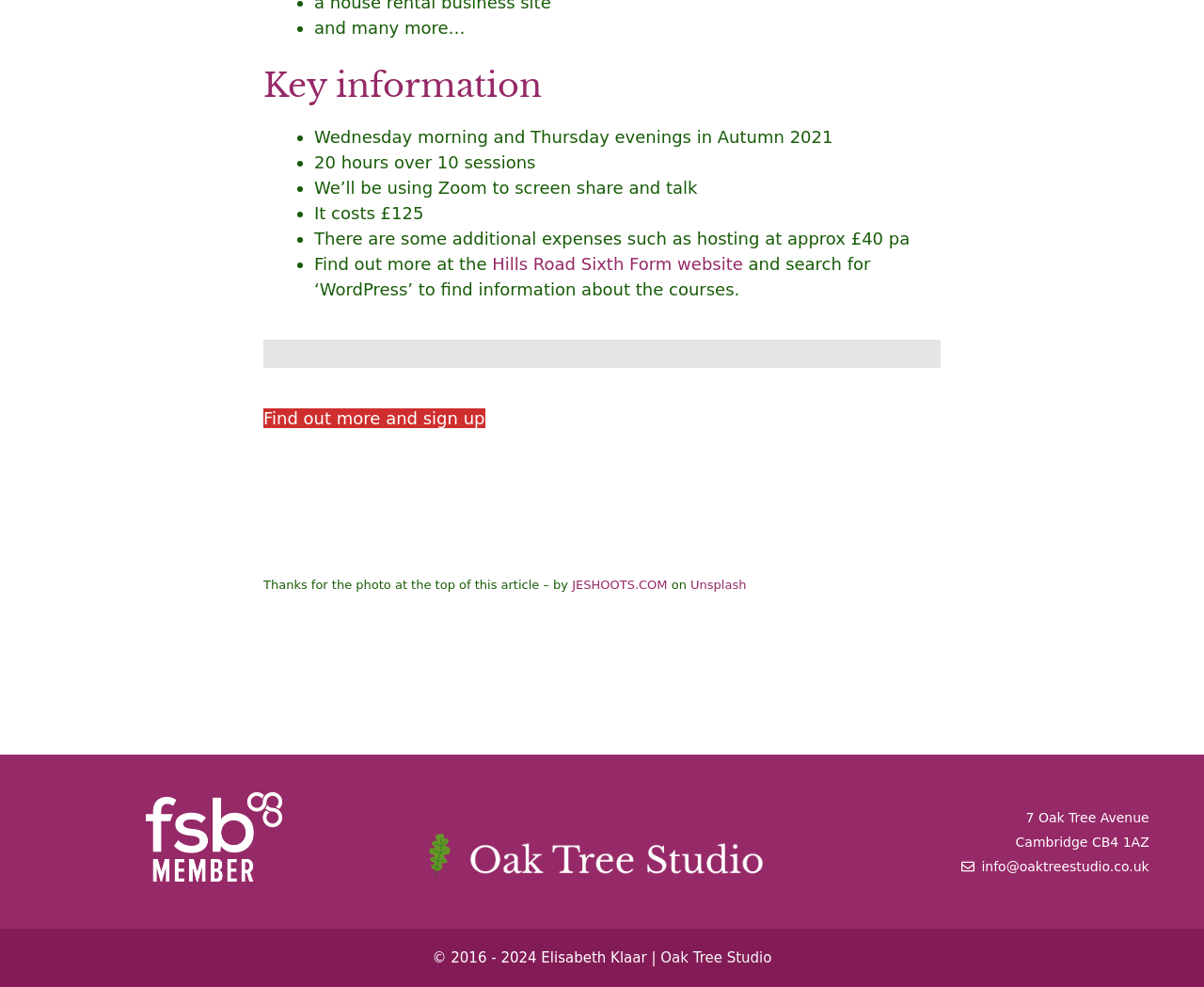Please provide a detailed answer to the question below by examining the image:
What is the cost of the course?

The cost of the course is mentioned in the list of key information, where it is stated that 'It costs £125'.